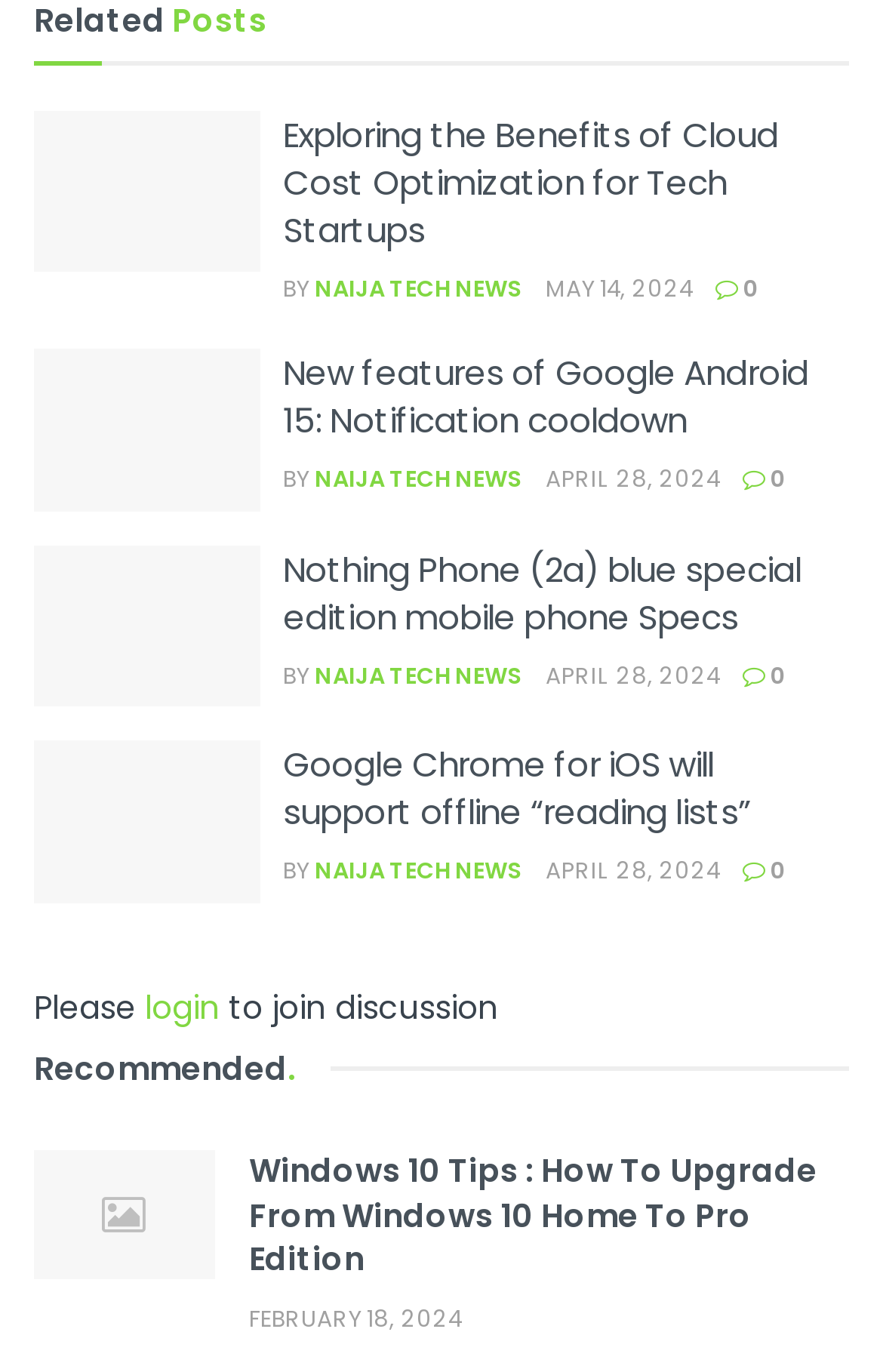Please identify the bounding box coordinates of the clickable region that I should interact with to perform the following instruction: "Read article about Windows 10 Tips : How To Upgrade From Windows 10 Home To Pro Edition". The coordinates should be expressed as four float numbers between 0 and 1, i.e., [left, top, right, bottom].

[0.282, 0.837, 0.926, 0.934]